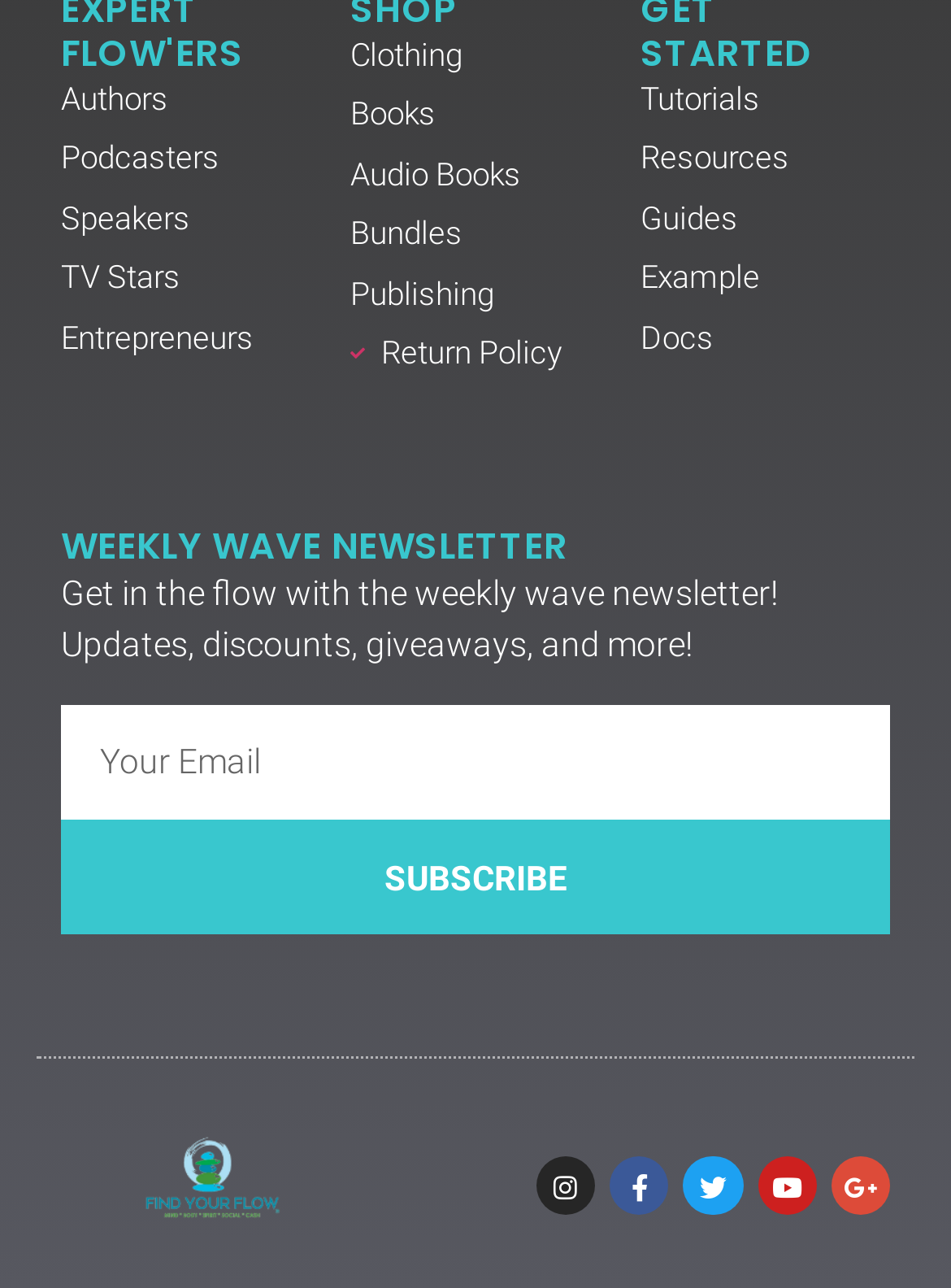Highlight the bounding box coordinates of the element that should be clicked to carry out the following instruction: "Subscribe to the newsletter". The coordinates must be given as four float numbers ranging from 0 to 1, i.e., [left, top, right, bottom].

[0.064, 0.636, 0.936, 0.725]